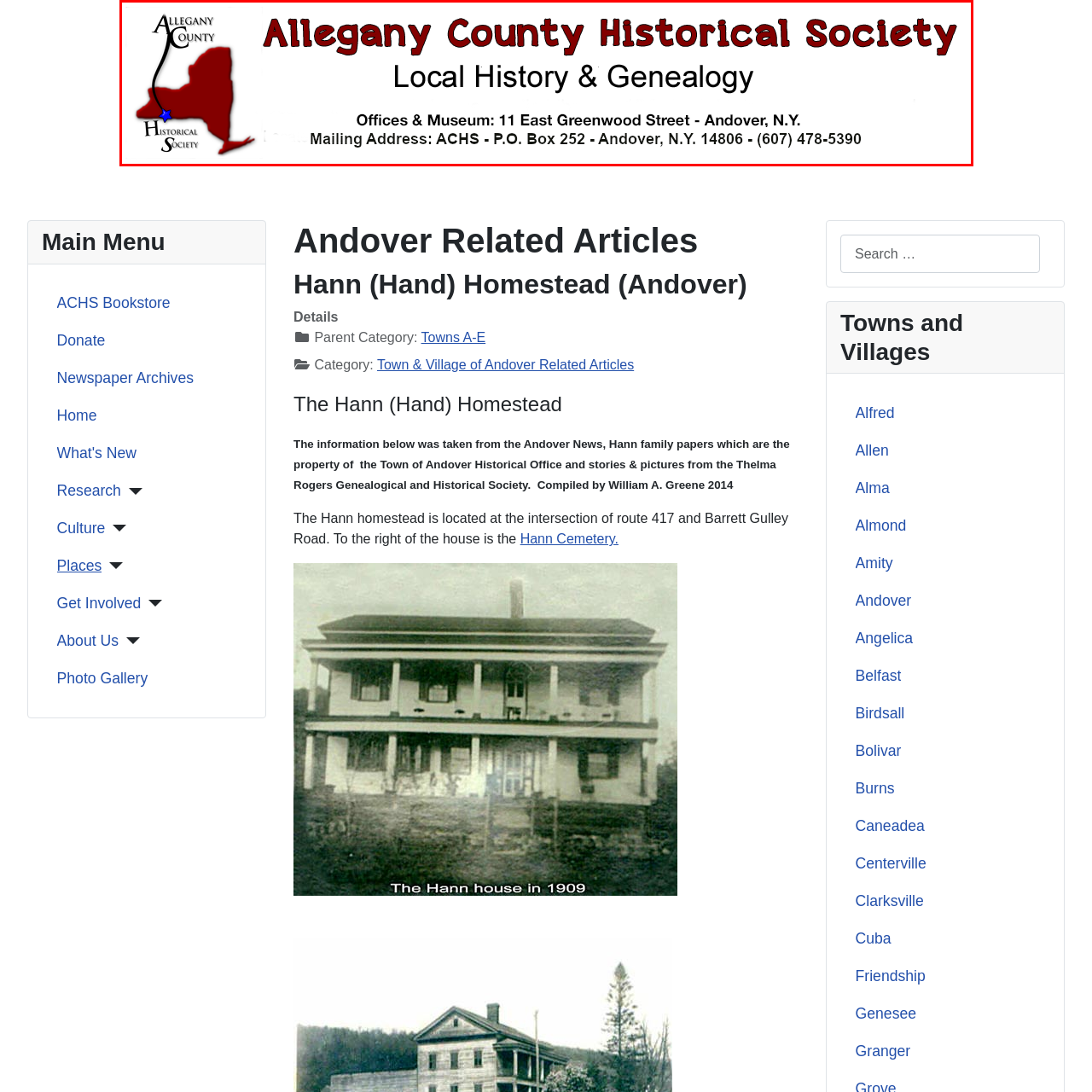Provide a comprehensive description of the image highlighted by the red bounding box.

This image features the banner of the Allegany County Historical Society, prominently displaying their mission focused on local history and genealogy. The design includes a silhouette of the state of New York, indicating the society's geographical focus, alongside bold text that states "Allegany County Historical Society." Below the main title, the banner emphasizes their commitment to preserving and sharing regional history, with additional information about their office and museum location at 11 East Greenwood Street in Andover, NY. Contact details, including a mailing address and phone number, are also provided, ensuring accessibility for those seeking to learn more or get involved. The overall design effectively promotes the society's role in the community and highlights their resources for historical research and genealogical inquiries.